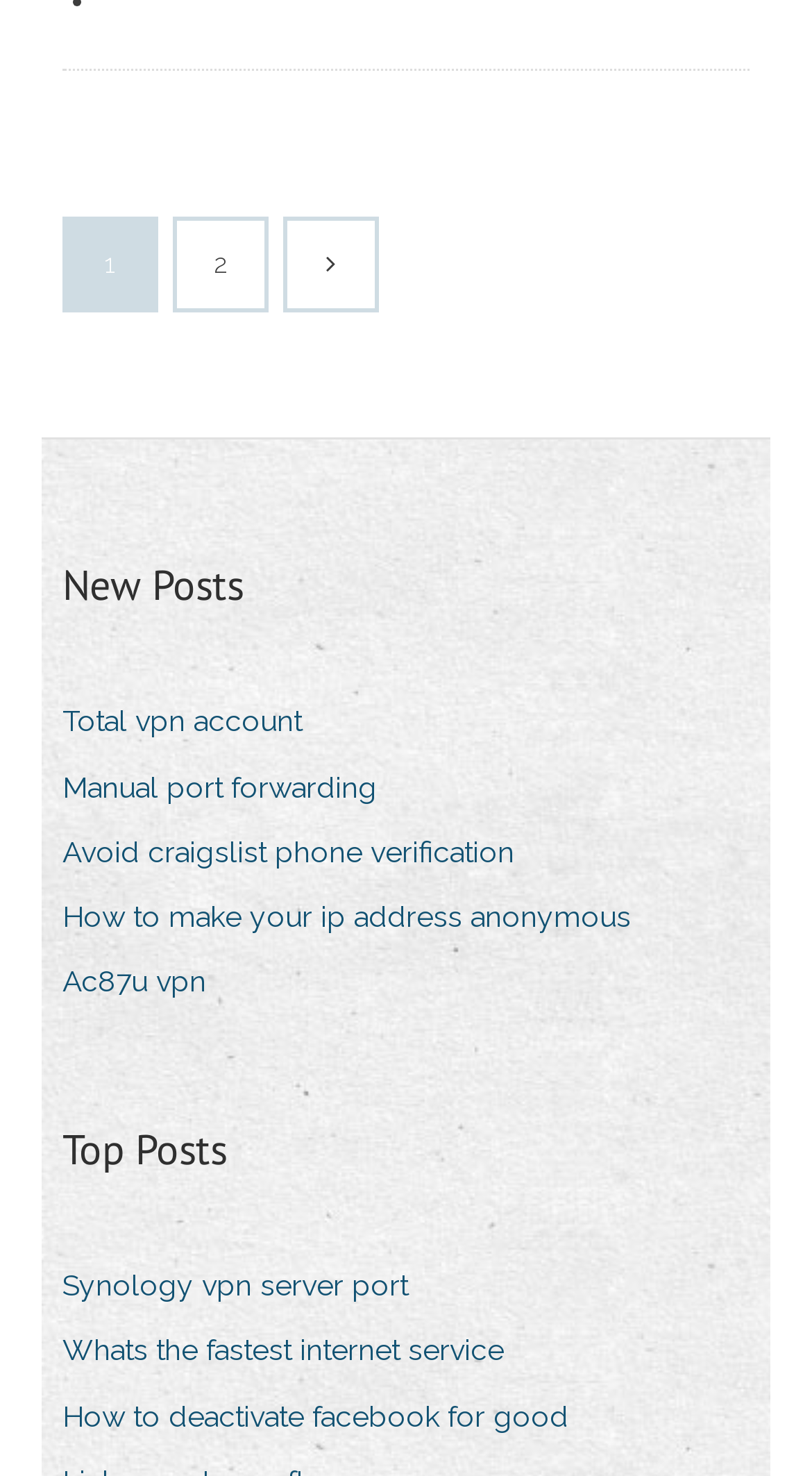Please identify the bounding box coordinates of the region to click in order to complete the given instruction: "Click on the 'New Posts' heading". The coordinates should be four float numbers between 0 and 1, i.e., [left, top, right, bottom].

[0.077, 0.376, 0.3, 0.418]